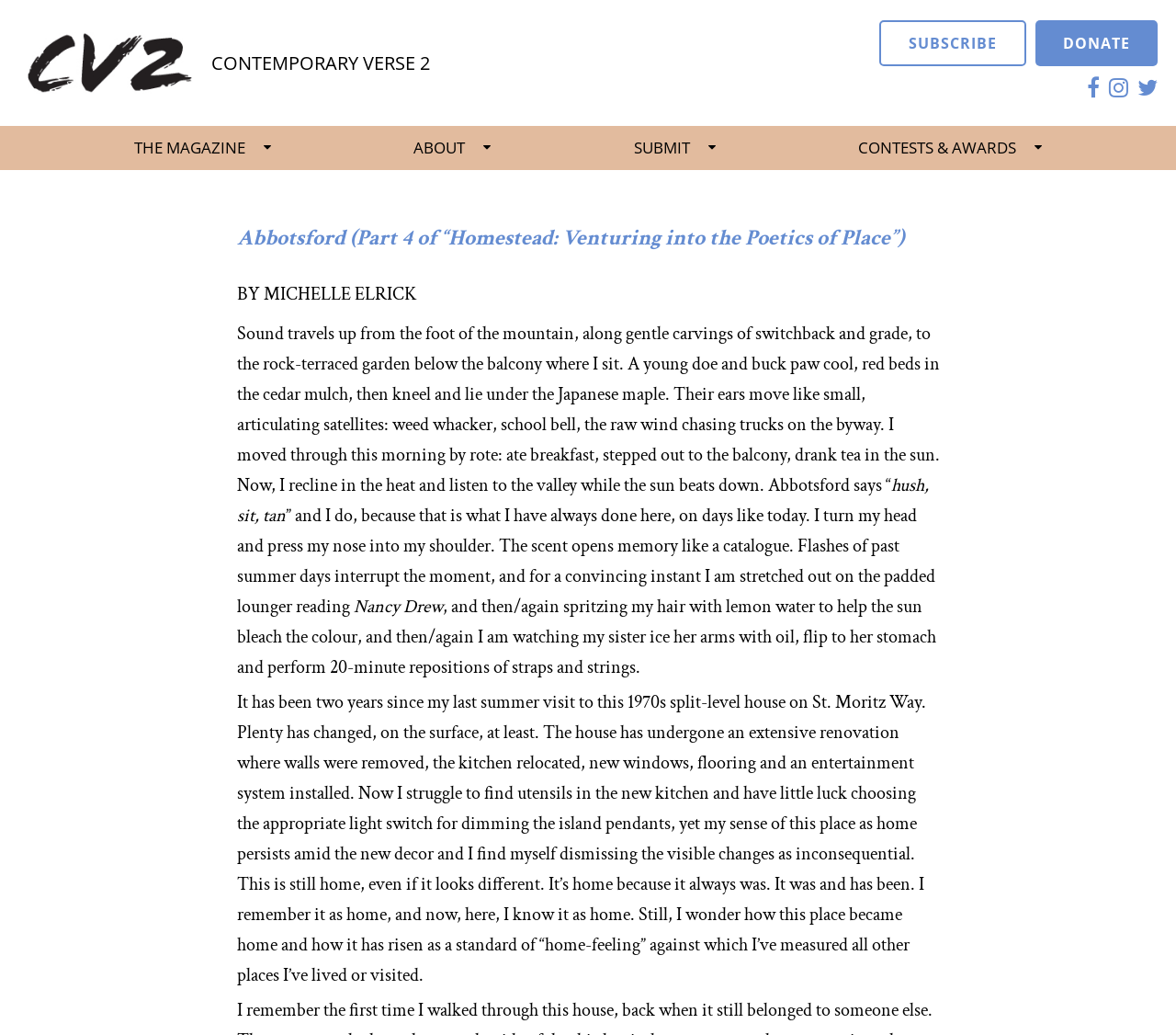Determine the bounding box coordinates of the UI element that matches the following description: "Contests & Awards". The coordinates should be four float numbers between 0 and 1 in the format [left, top, right, bottom].

[0.722, 0.13, 0.894, 0.155]